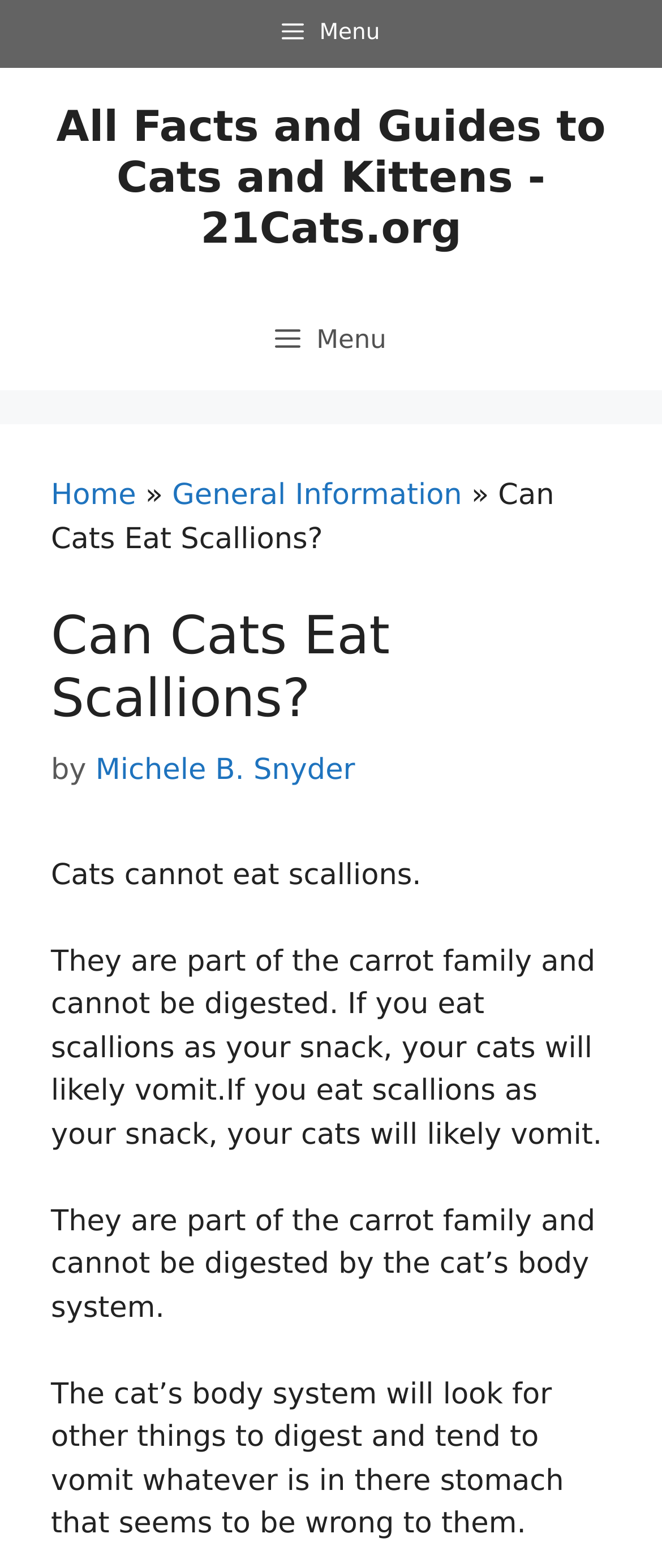What is the purpose of this webpage?
Relying on the image, give a concise answer in one word or a brief phrase.

Provide information